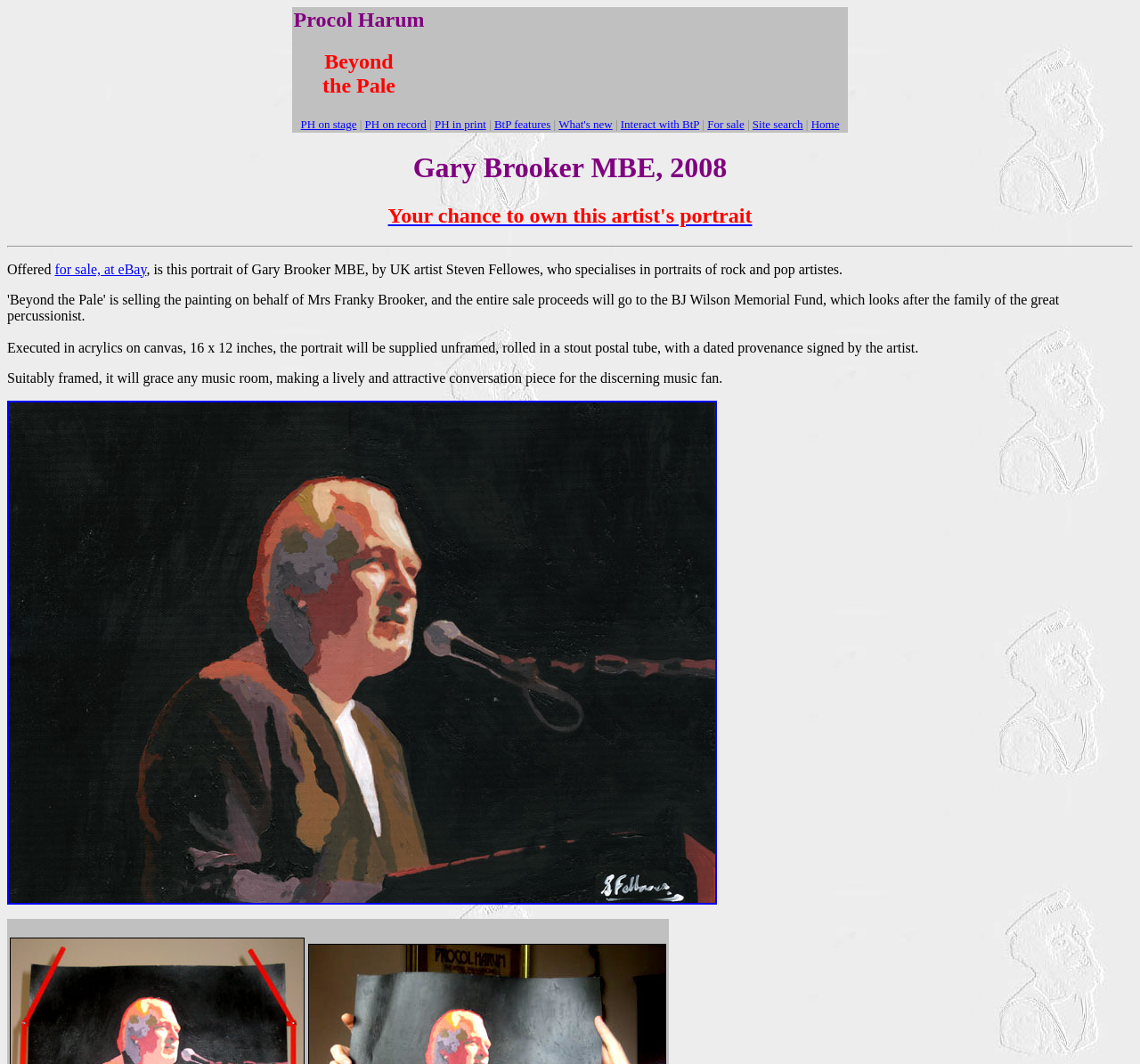Please provide the bounding box coordinates for the element that needs to be clicked to perform the instruction: "Read recent post about Sports Broadcasting 2.0". The coordinates must consist of four float numbers between 0 and 1, formatted as [left, top, right, bottom].

None